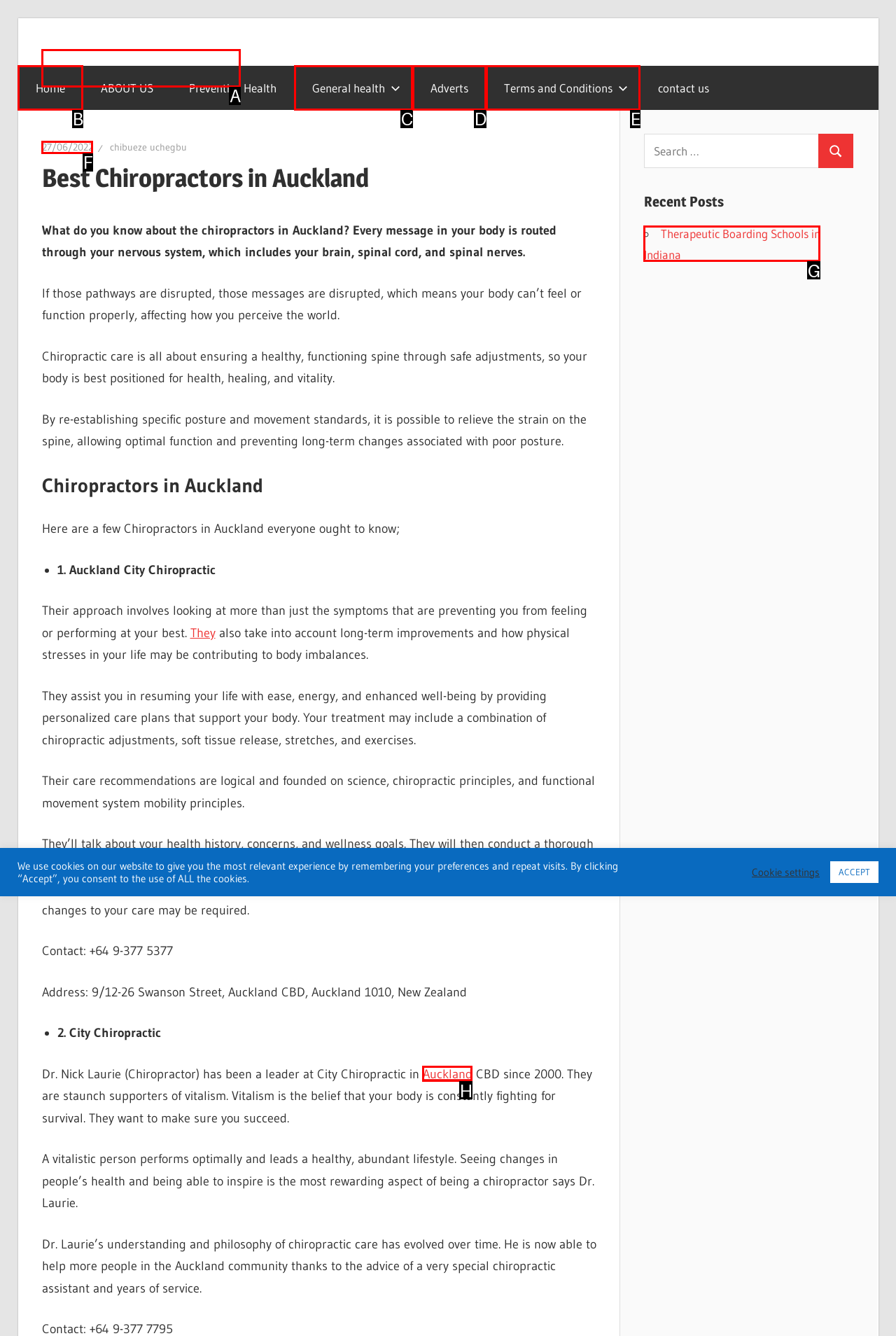Select the letter that corresponds to the description: Terms and Conditions. Provide your answer using the option's letter.

E